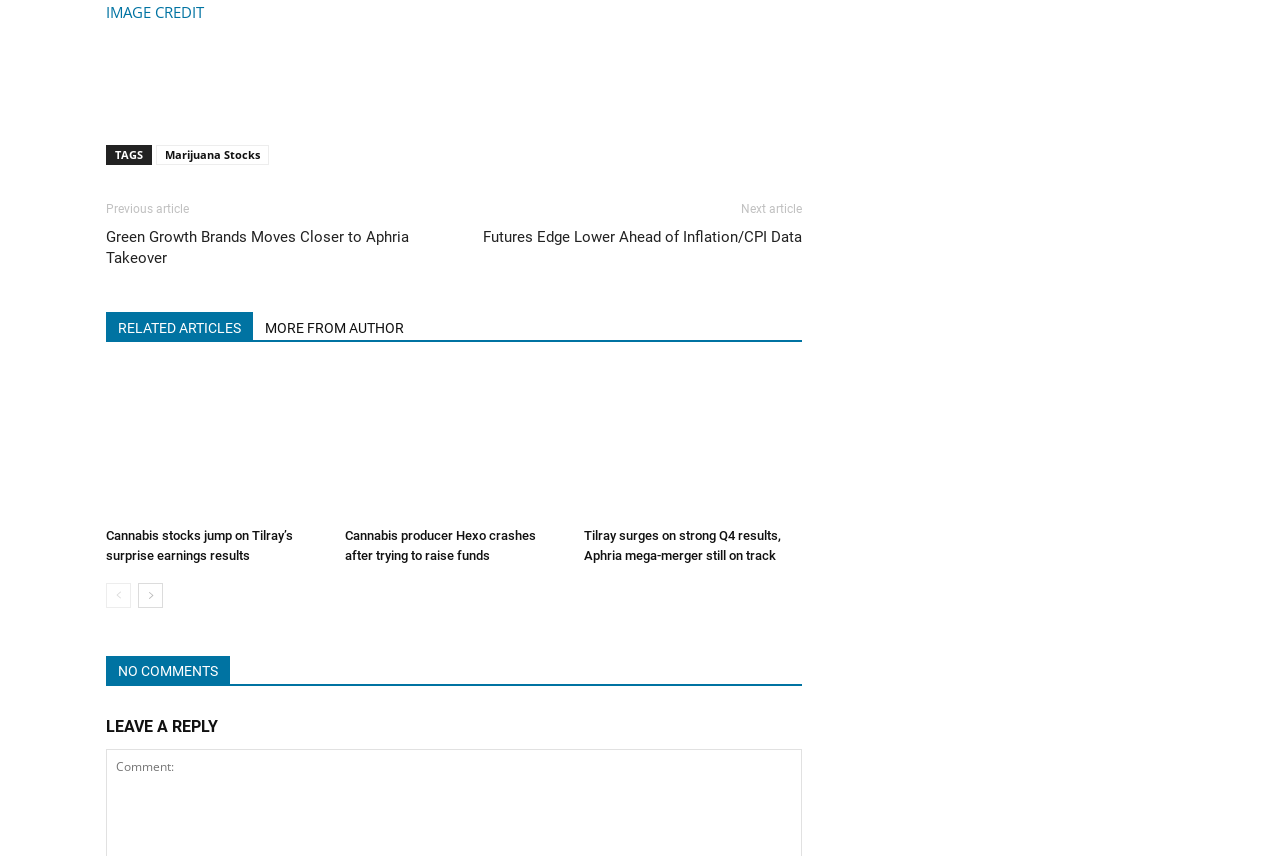Show the bounding box coordinates of the element that should be clicked to complete the task: "View the 'RELATED ARTICLES MORE FROM AUTHOR' section".

[0.083, 0.364, 0.627, 0.4]